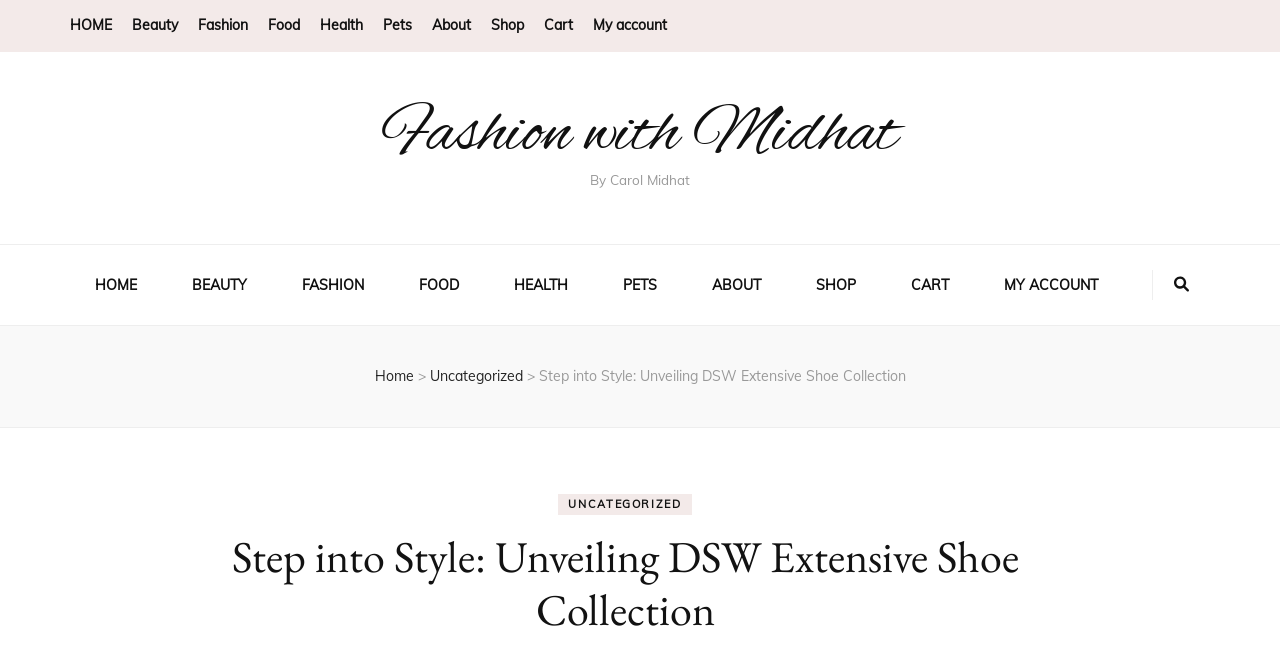Locate the bounding box coordinates of the region to be clicked to comply with the following instruction: "go to home page". The coordinates must be four float numbers between 0 and 1, in the form [left, top, right, bottom].

[0.055, 0.0, 0.088, 0.08]